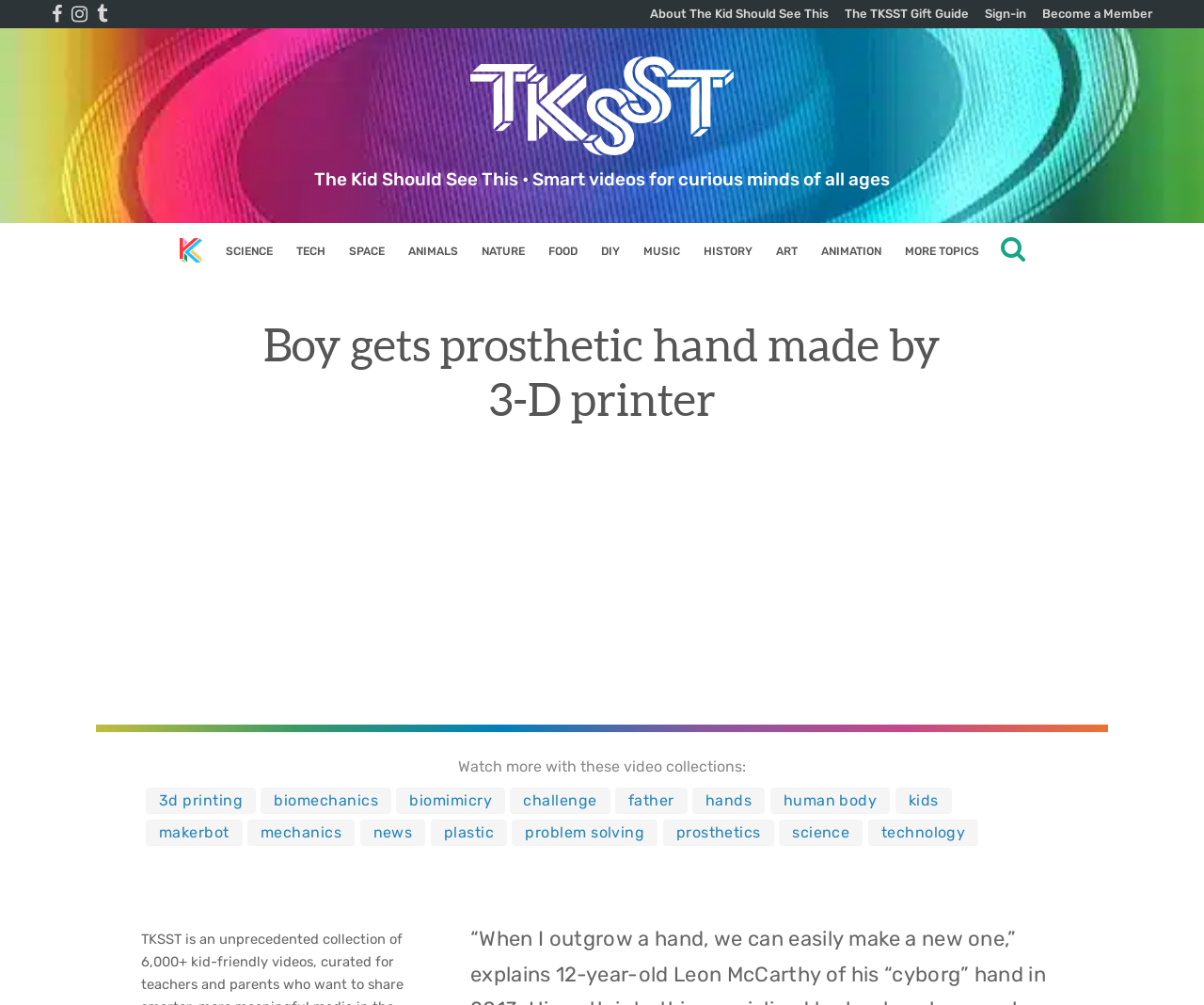From the image, can you give a detailed response to the question below:
What is the topic of the video on the webpage?

The topic of the video can be found in the heading element with the text 'Boy gets prosthetic hand made by 3-D printer'. This heading is above the iframe element that contains the video.